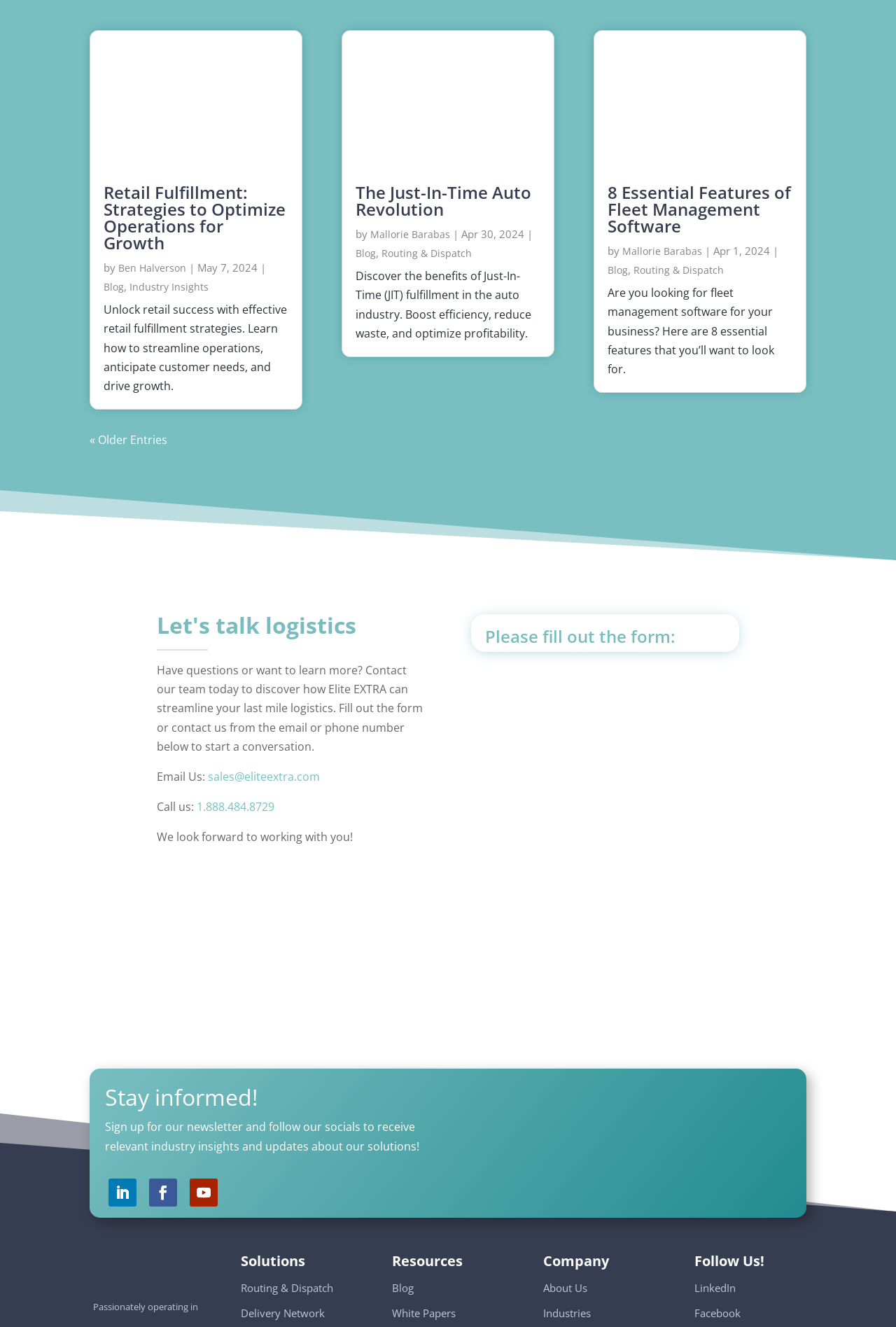With reference to the image, please provide a detailed answer to the following question: What is the purpose of the form?

The form is provided with the text 'Please fill out the form:' and is followed by contact information, suggesting that the purpose of the form is to get in touch with the team.